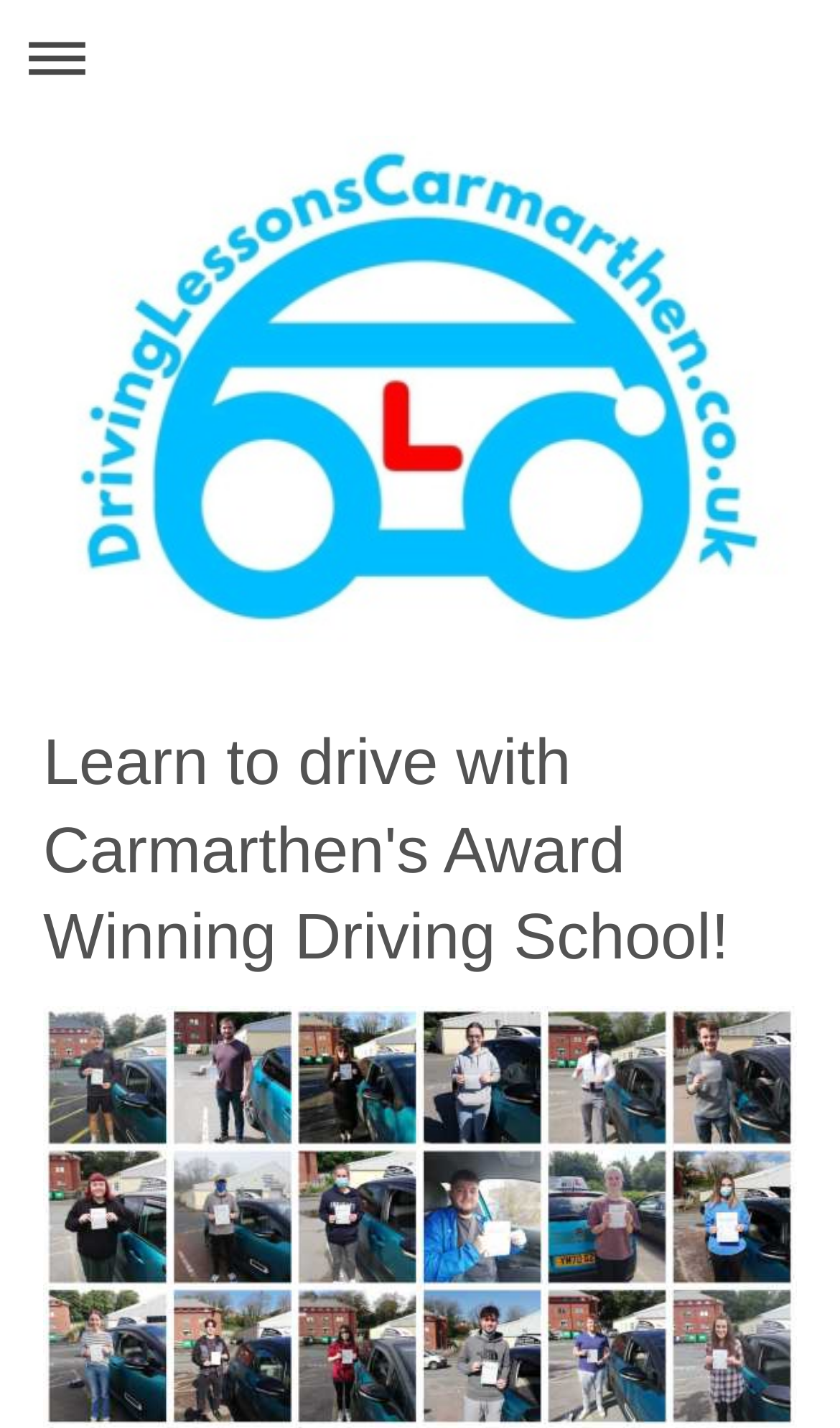Please provide the main heading of the webpage content.

Learn to drive with Carmarthen's Award Winning Driving School!